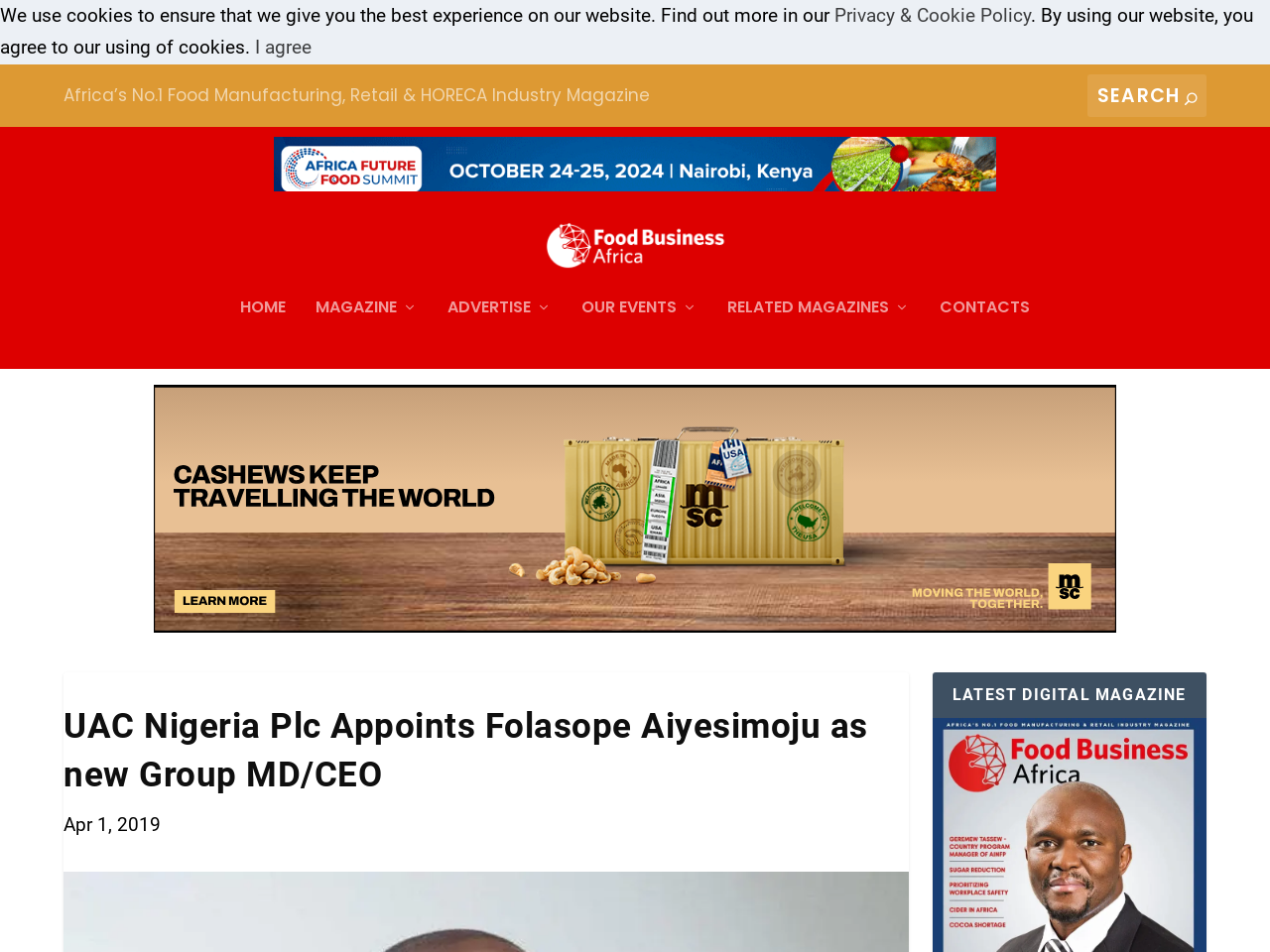Identify the coordinates of the bounding box for the element described below: "ADVERTISE". Return the coordinates as four float numbers between 0 and 1: [left, top, right, bottom].

[0.352, 0.289, 0.434, 0.362]